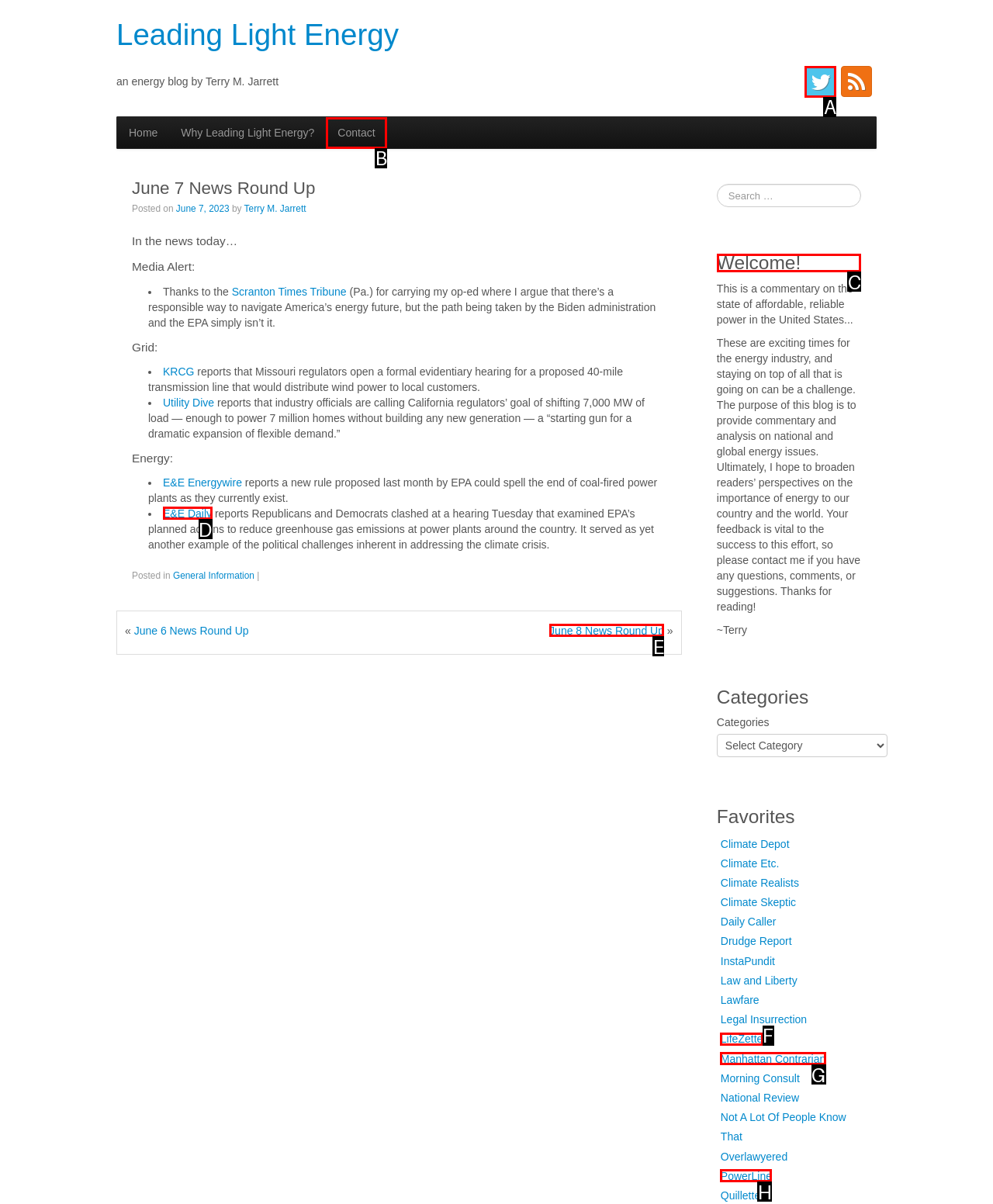Which choice should you pick to execute the task: Read the 'Welcome!' section
Respond with the letter associated with the correct option only.

C